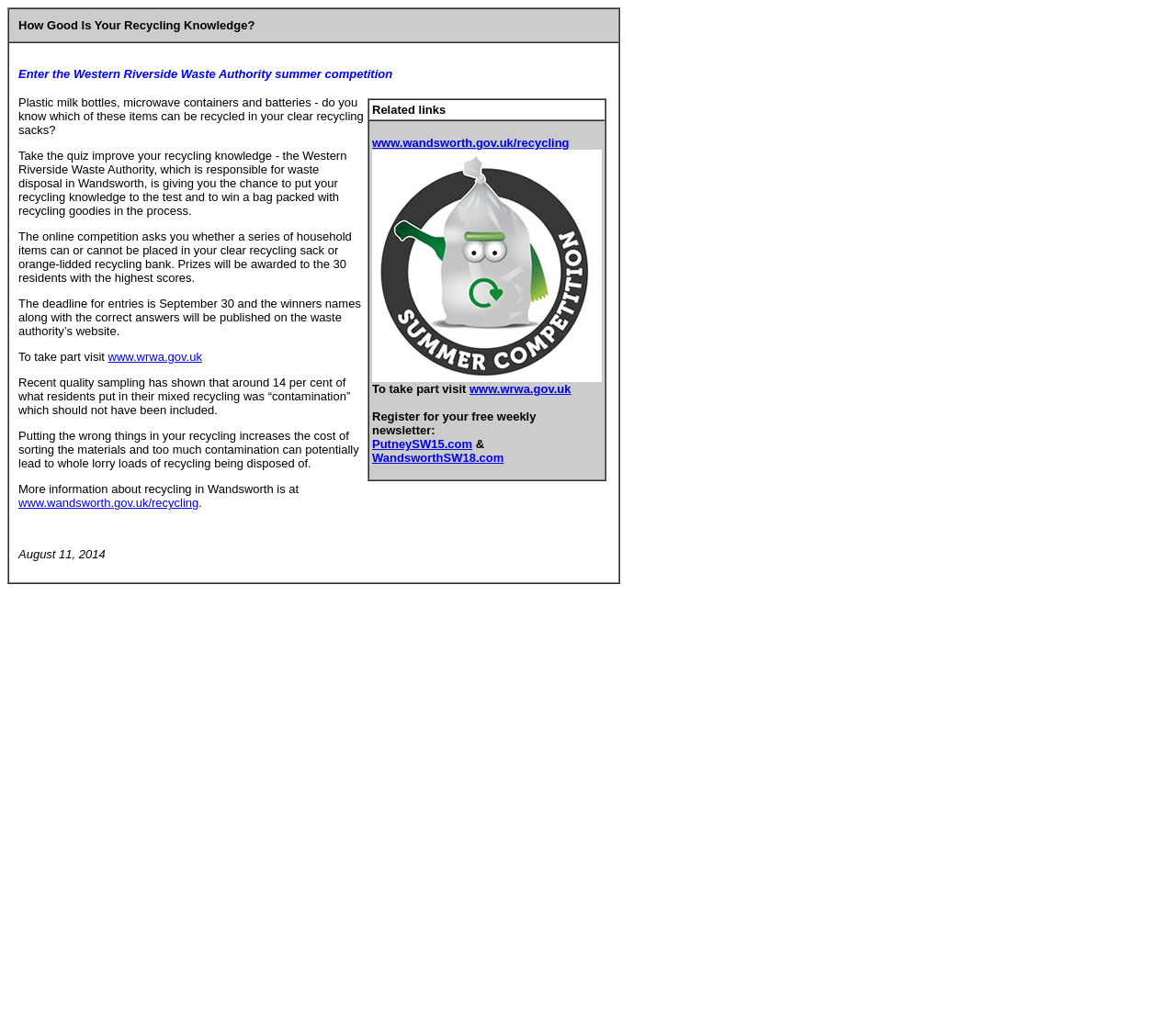What is the deadline for entering the competition?
Answer the question with a single word or phrase, referring to the image.

September 30